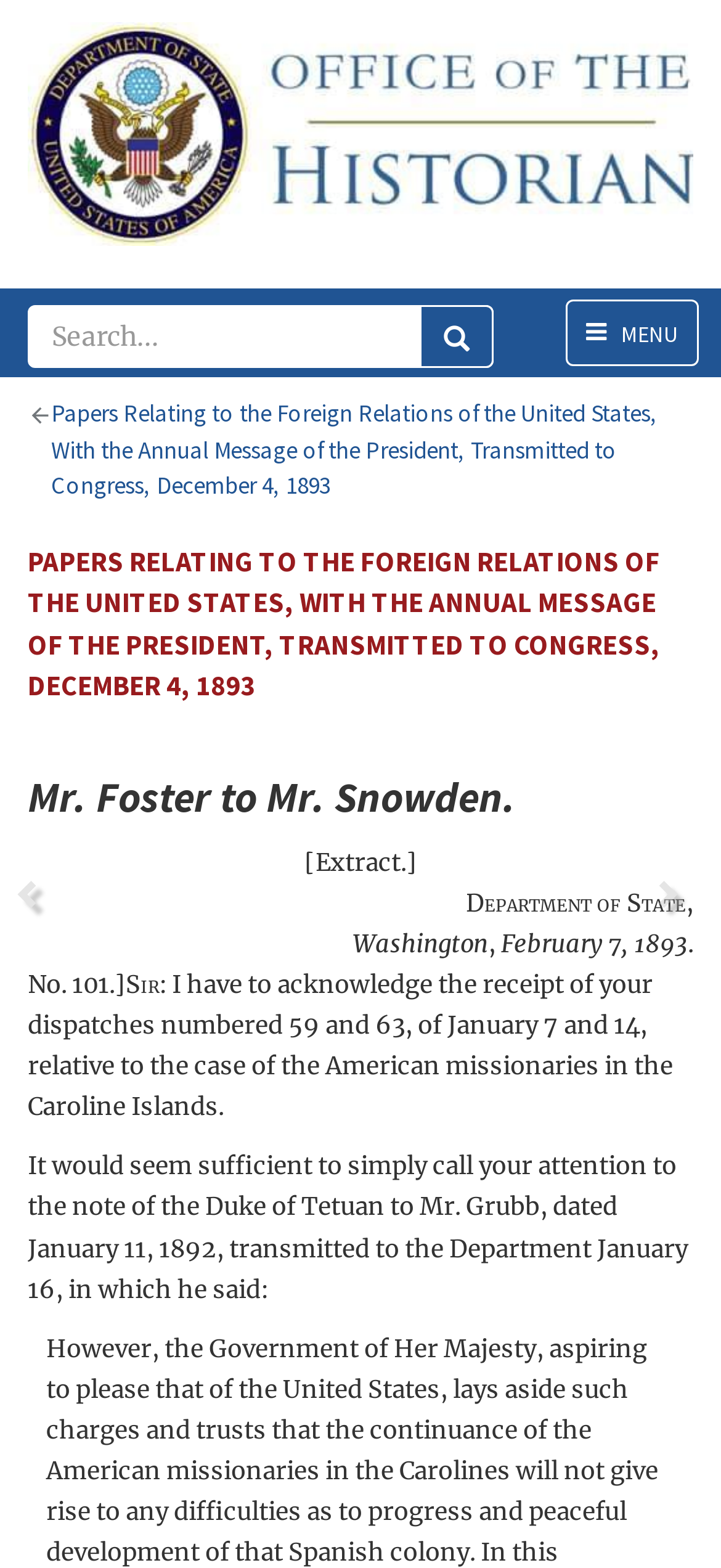Locate the bounding box of the user interface element based on this description: "alt="Office of the Historian"".

[0.038, 0.014, 0.962, 0.157]